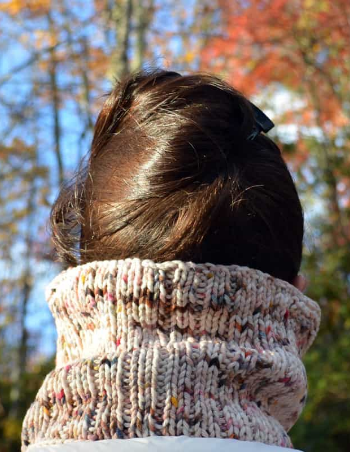Provide a comprehensive description of the image.

The image showcases the back view of a person wearing a beautifully knitted cowl, known as the "Snow Gazer." The cowl features a cozy and textured design with a soft palette that incorporates specks of color throughout, enhancing its visual appeal. The individual’s hair is styled neatly and is held in place with a black hair clip, highlighting the prominent knit of the cowl. Behind them, a scenic backdrop of autumn trees with vibrant foliage in shades of orange, red, and yellow creates a warm and inviting atmosphere, capturing the essence of a cool fall day. This image perfectly embodies the fusion of craftsmanship and nature, making it ideal for showcasing knitted accessories.